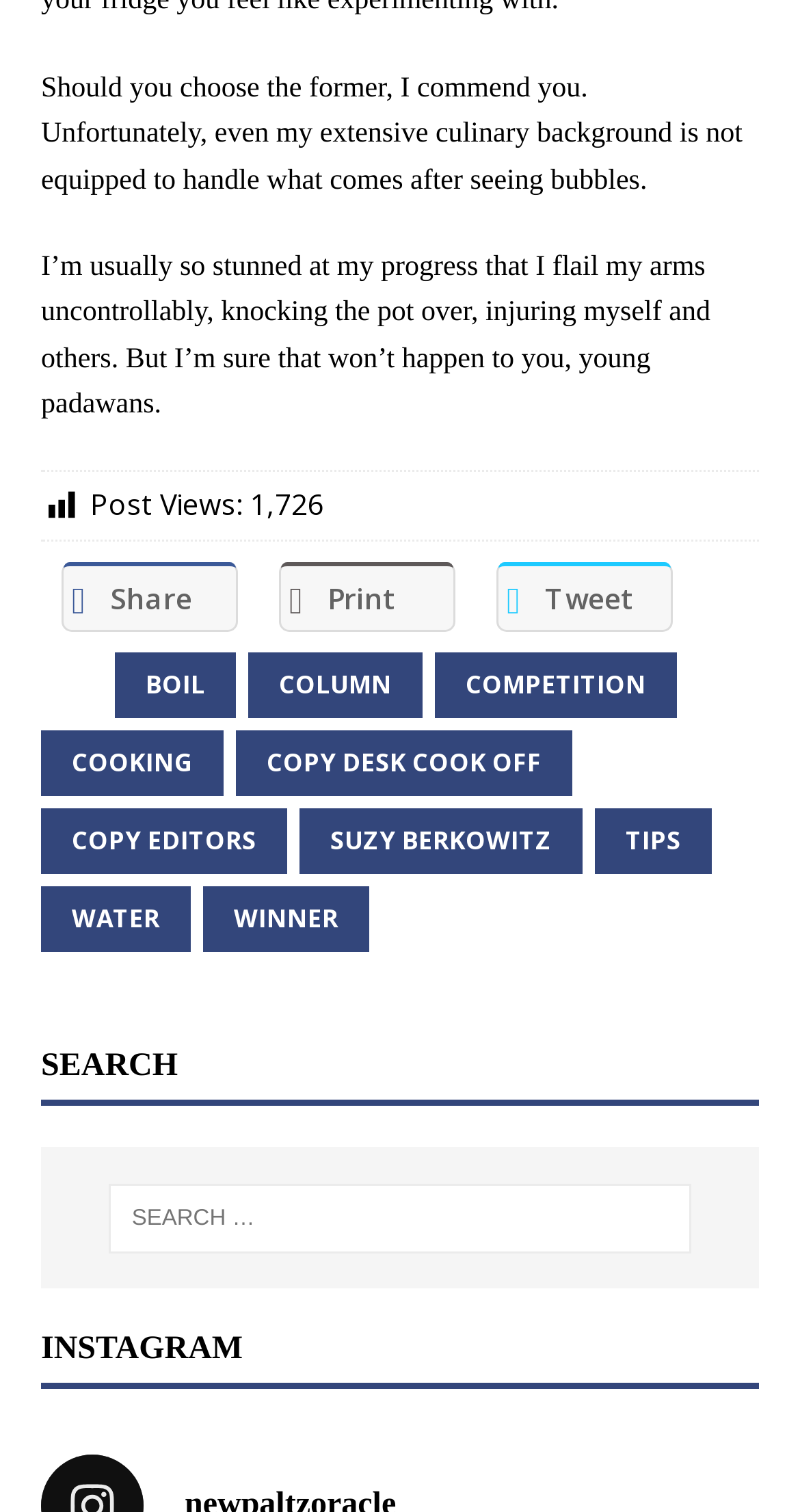Please identify the bounding box coordinates for the region that you need to click to follow this instruction: "Enter email address".

None